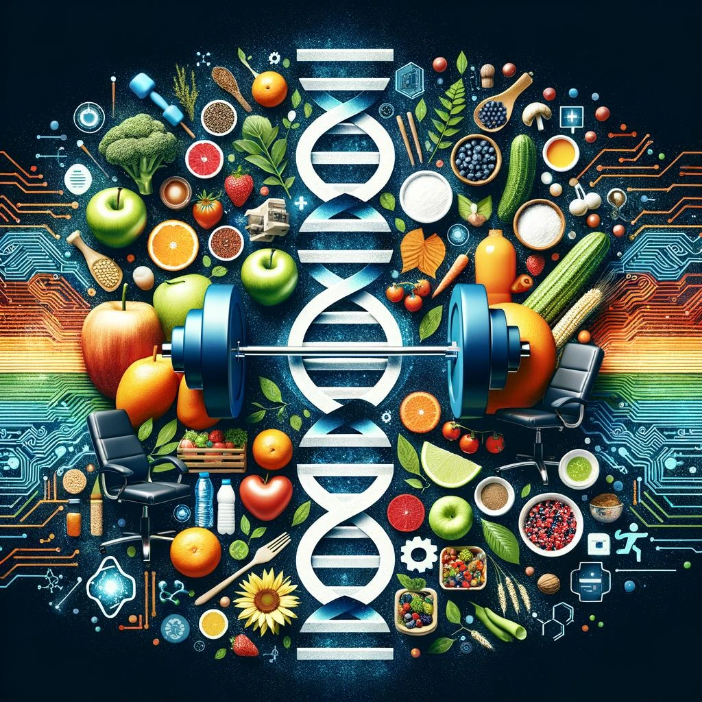Review the image closely and give a comprehensive answer to the question: What type of approach to health and nutrition is suggested?

The background of the image incorporates digital motifs, implying a modern approach to health and nutrition, which is visually engaging and informative for those interested in fitness and dietary guidance.